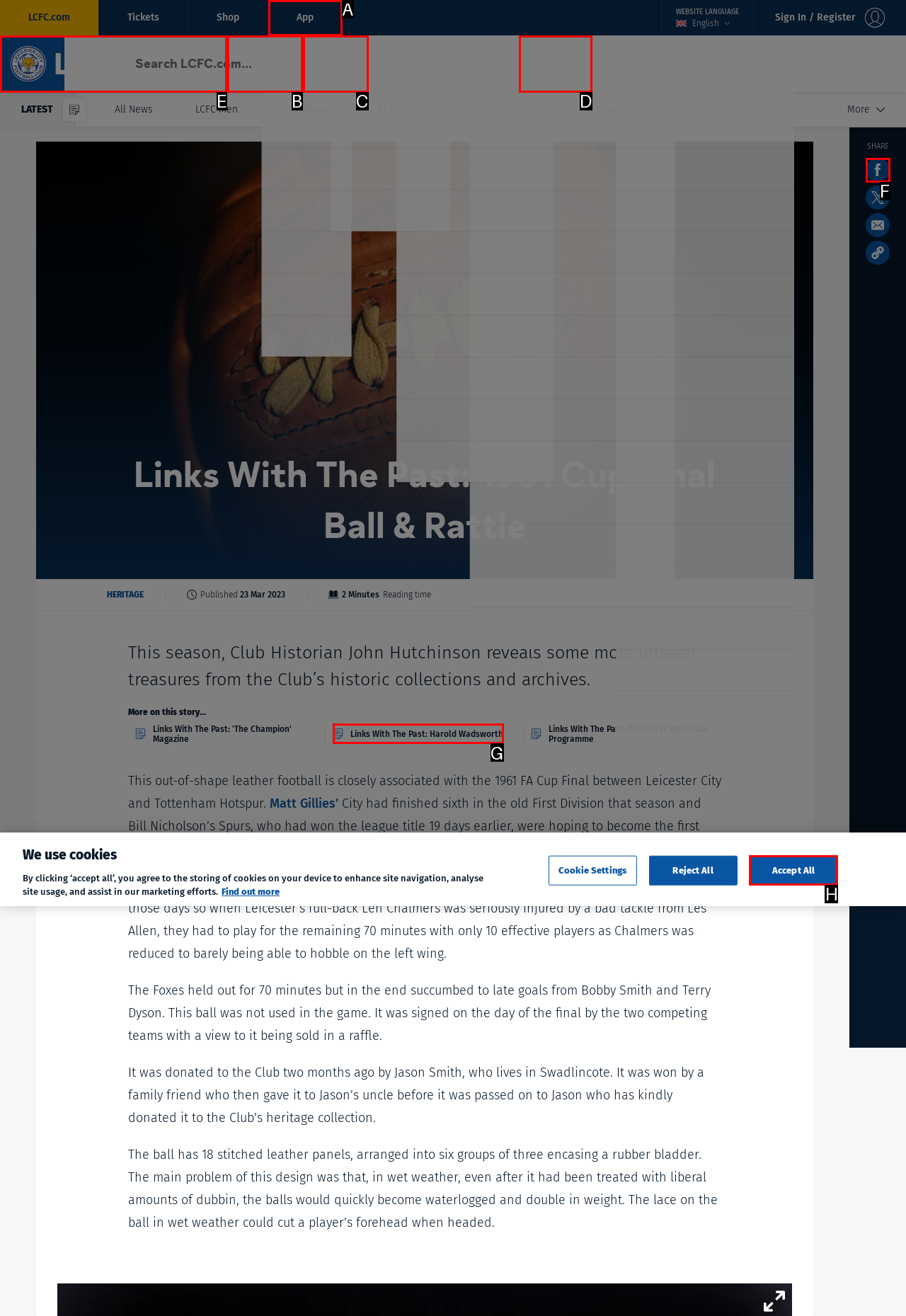Find the correct option to complete this instruction: Click the 'Home' link. Reply with the corresponding letter.

E